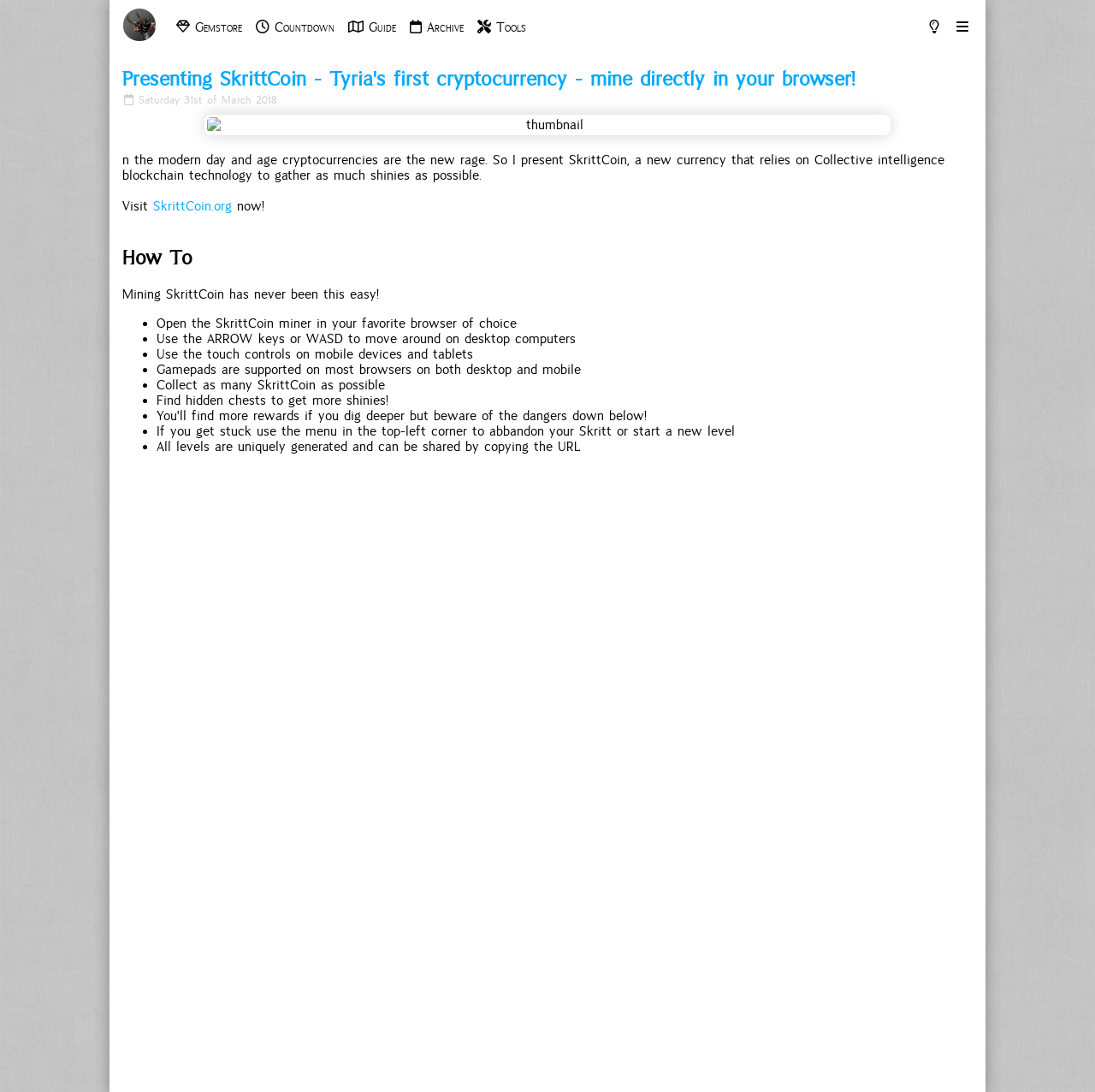What is the name of the cryptocurrency presented on this webpage?
Using the information from the image, provide a comprehensive answer to the question.

The webpage presents a cryptocurrency called SkrittCoin, which is mentioned in the meta description and also in the article section of the webpage.